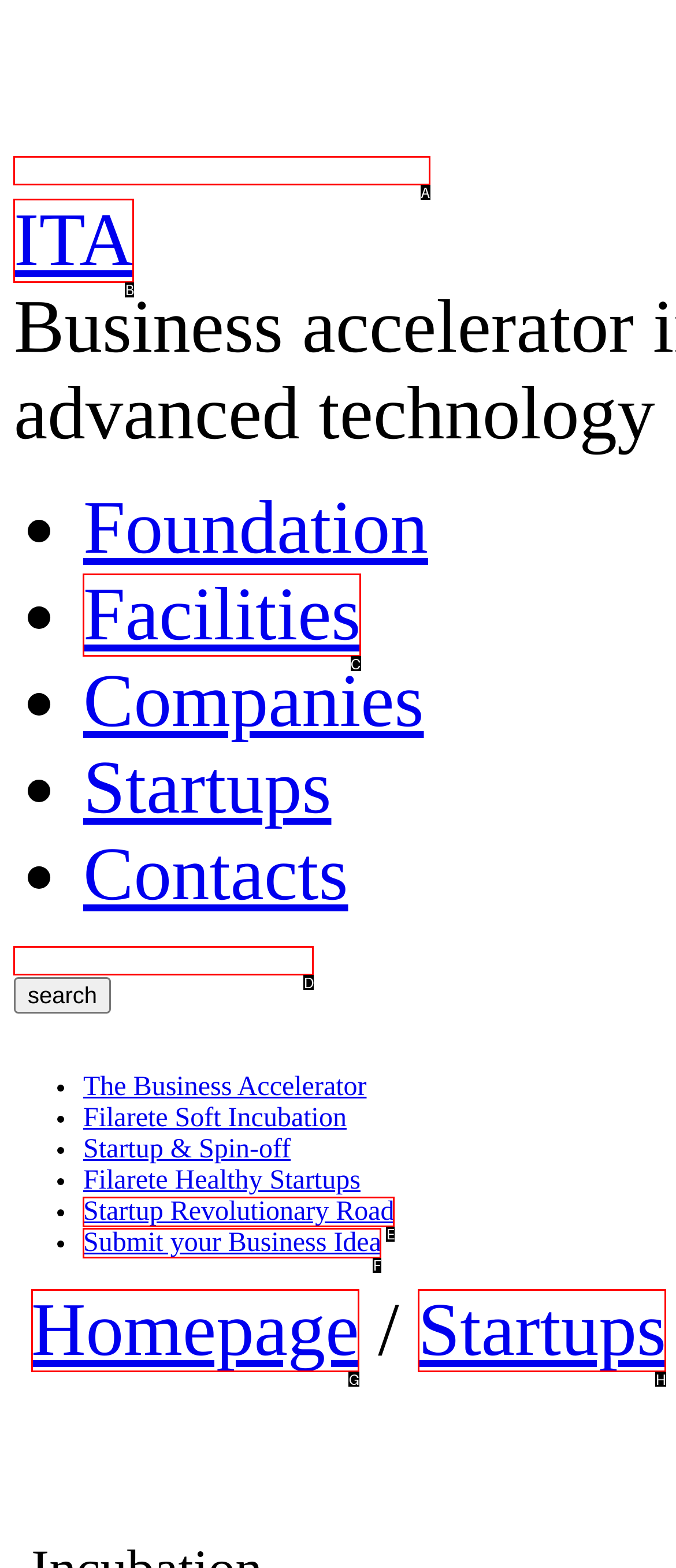From the given options, choose the HTML element that aligns with the description: Submit your Business Idea. Respond with the letter of the selected element.

F